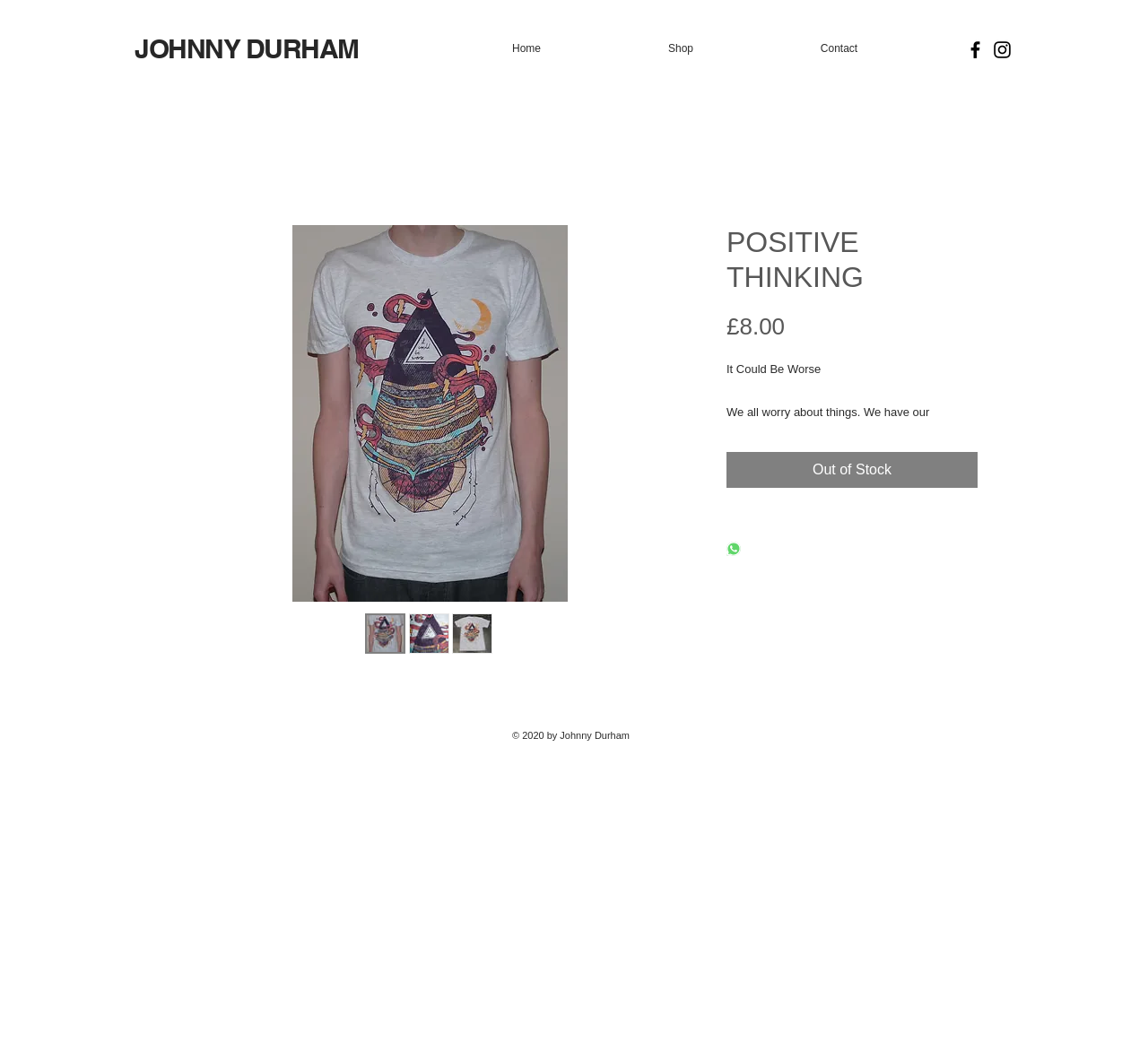Please locate the bounding box coordinates of the element that needs to be clicked to achieve the following instruction: "Create a new account". The coordinates should be four float numbers between 0 and 1, i.e., [left, top, right, bottom].

None